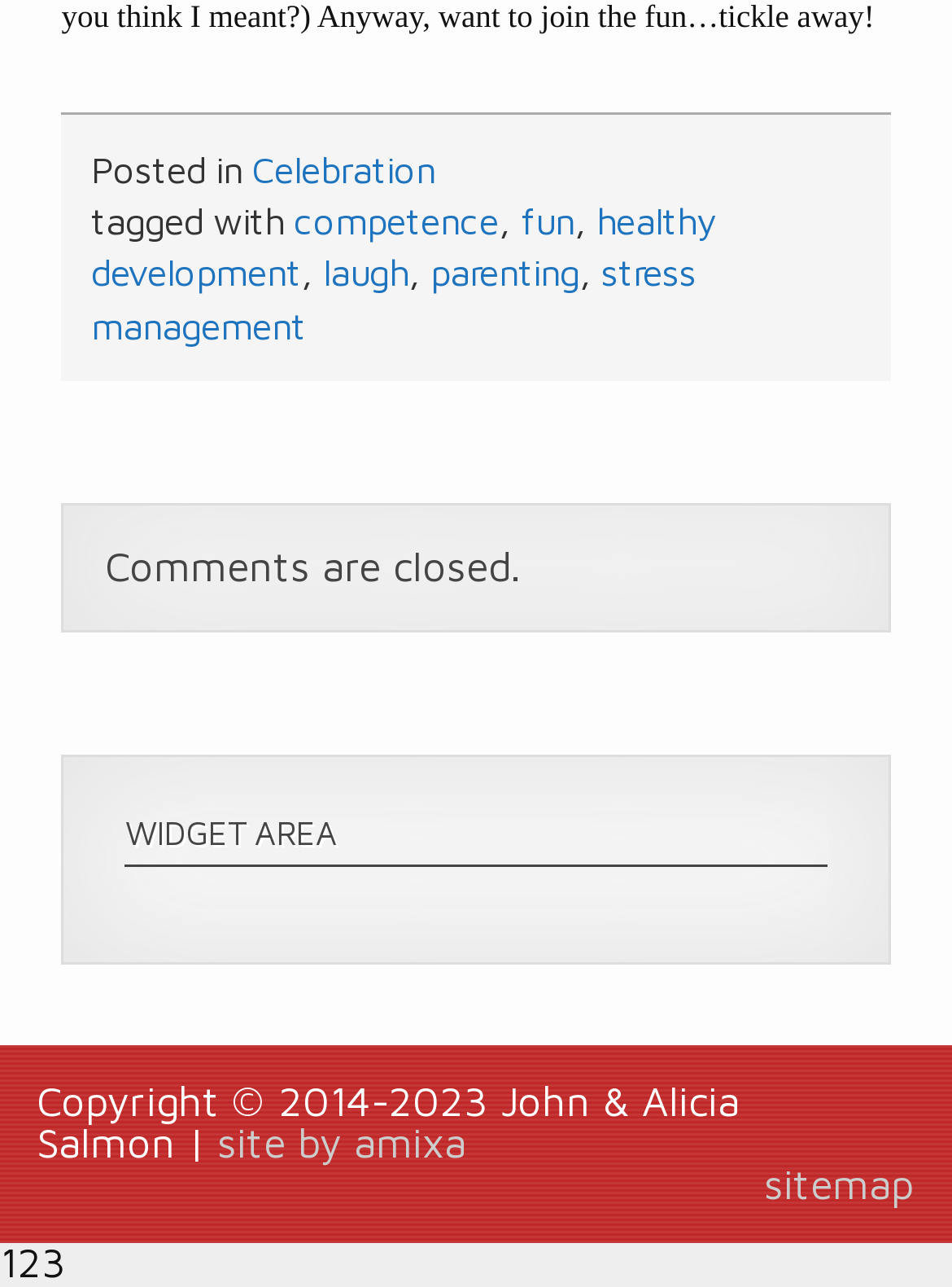Given the description: "site by amixa", determine the bounding box coordinates of the UI element. The coordinates should be formatted as four float numbers between 0 and 1, [left, top, right, bottom].

[0.228, 0.869, 0.49, 0.907]